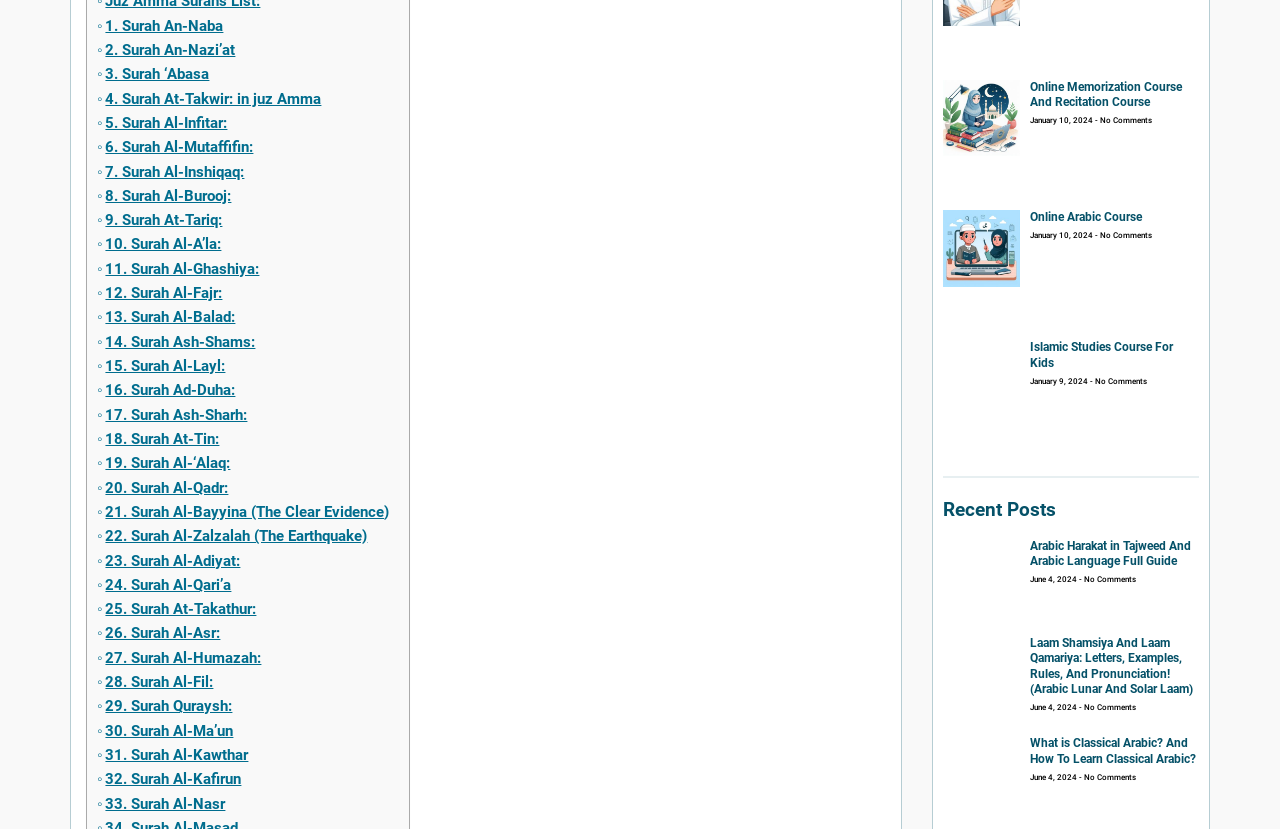Can you show the bounding box coordinates of the region to click on to complete the task described in the instruction: "Learn more about Islamic Studies Course For Kids"?

[0.805, 0.411, 0.937, 0.448]